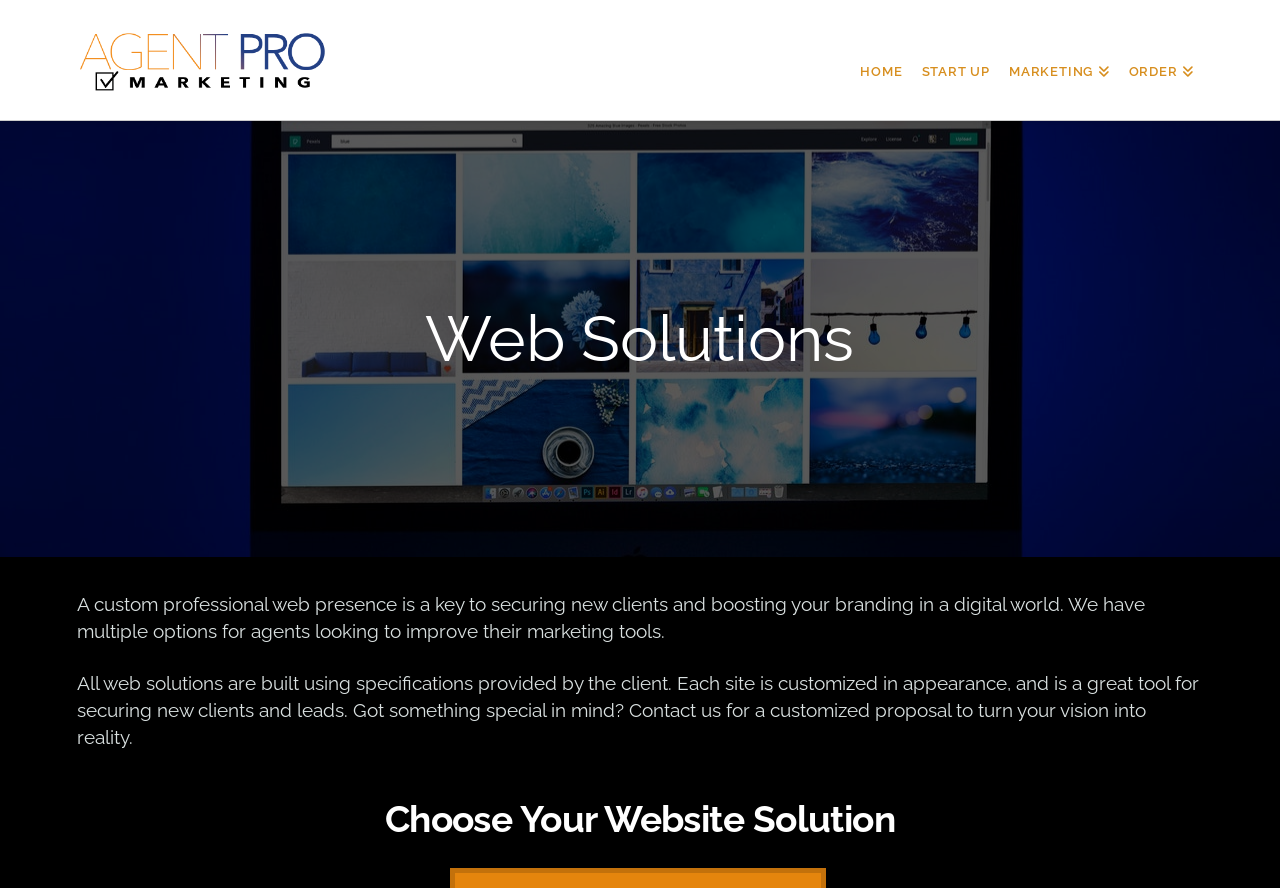What is the main purpose of the website?
Could you give a comprehensive explanation in response to this question?

Based on the webpage content, it appears that the website provides marketing solutions, specifically website solutions, to agents. The text mentions 'A custom professional web presence is a key to securing new clients and boosting your branding in a digital world.' This suggests that the website helps agents improve their online presence and marketing tools.